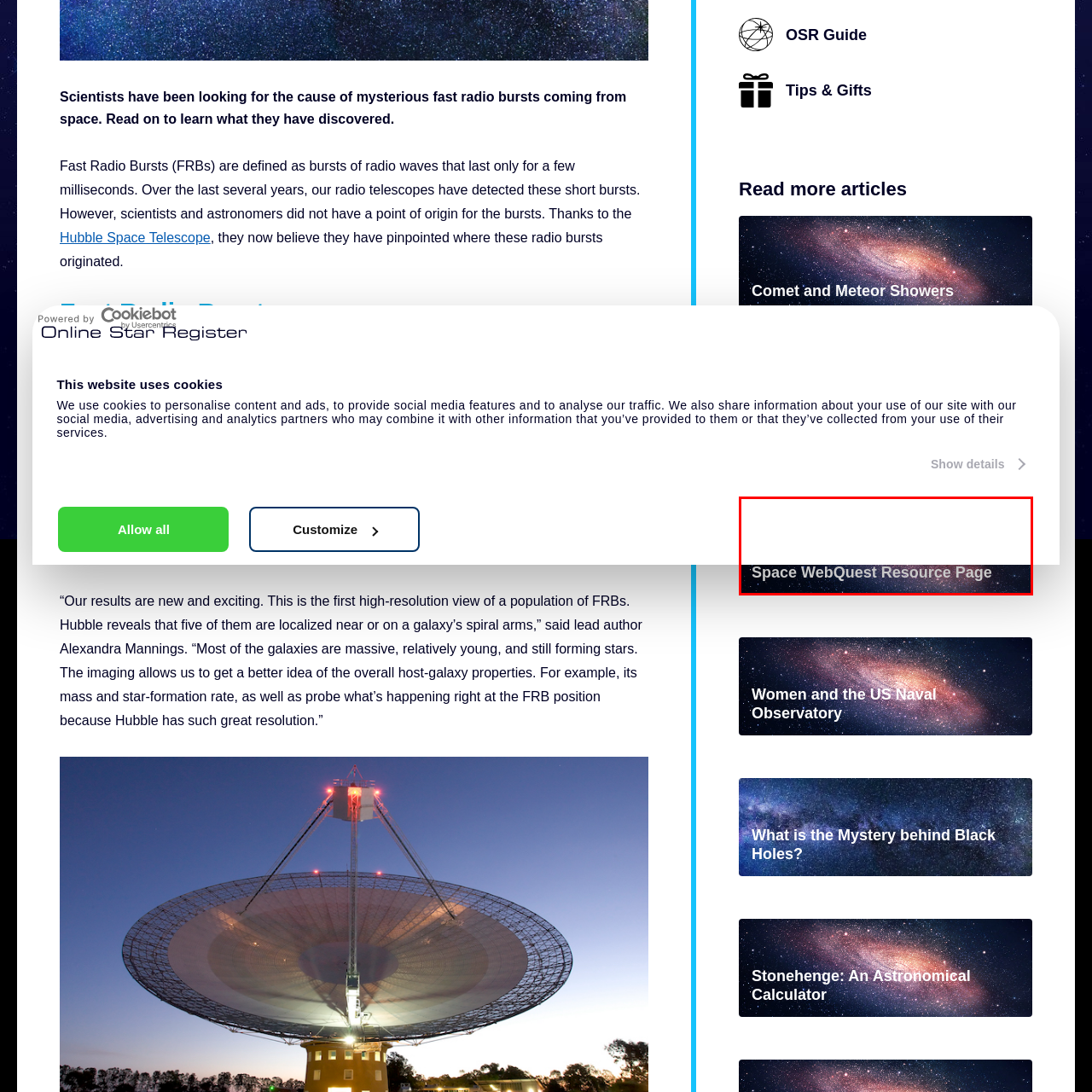Create a detailed narrative of the scene depicted inside the red-outlined image.

The image features the title "Space WebQuest Resource Page" prominently displayed against a cosmic backdrop filled with stars and a hint of color from celestial phenomena. This title suggests that the resource page is dedicated to educational content focused on space exploration, astronomy, or related subjects. The design evokes a sense of wonder and curiosity about the universe, likely aiming to engage visitors interested in space science. Overall, the visual theme captures the essence of exploration and discovery, inviting users to delve into the resources available on the website.